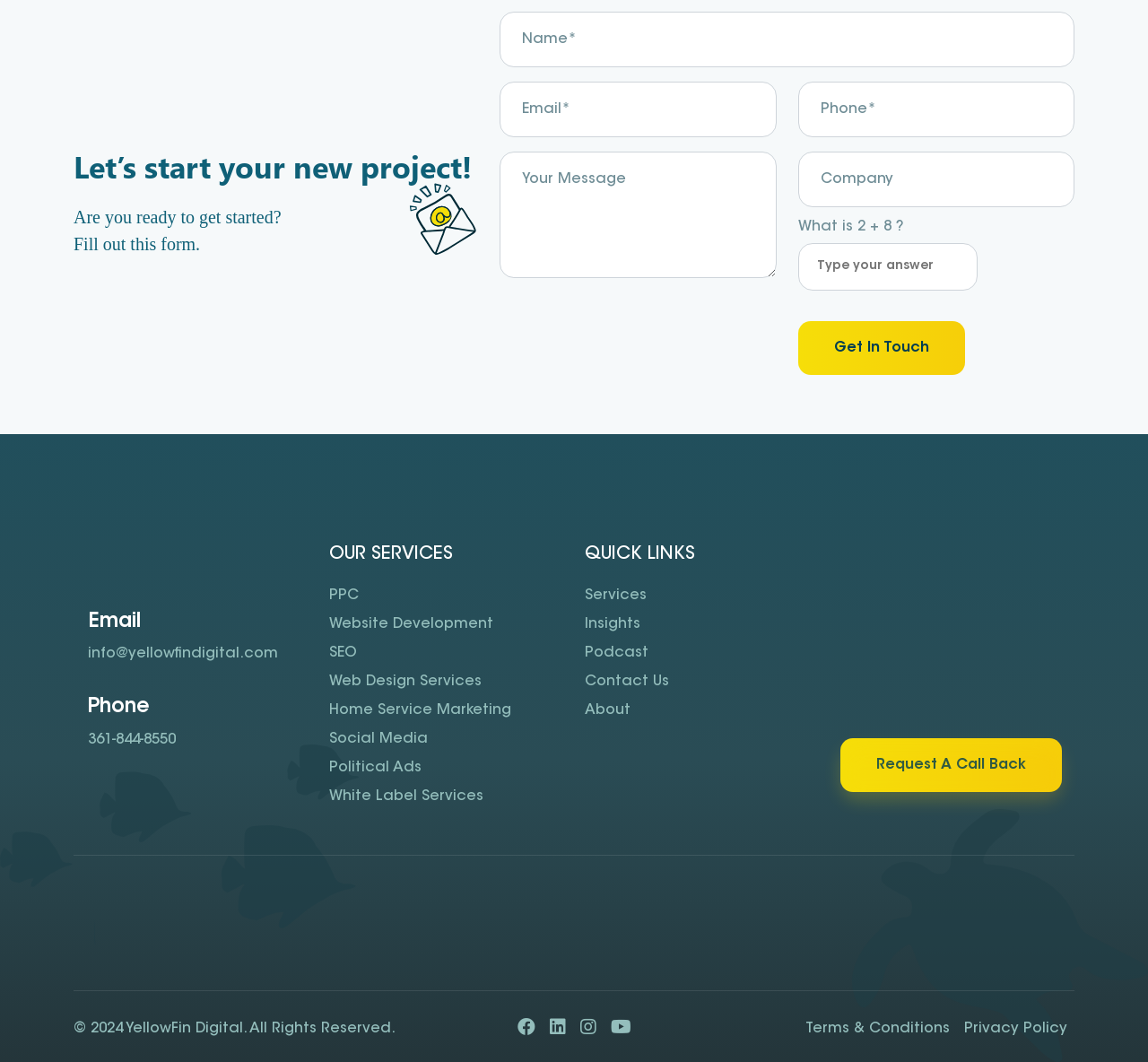Pinpoint the bounding box coordinates of the element that must be clicked to accomplish the following instruction: "Click the Get In Touch button". The coordinates should be in the format of four float numbers between 0 and 1, i.e., [left, top, right, bottom].

[0.695, 0.302, 0.84, 0.353]